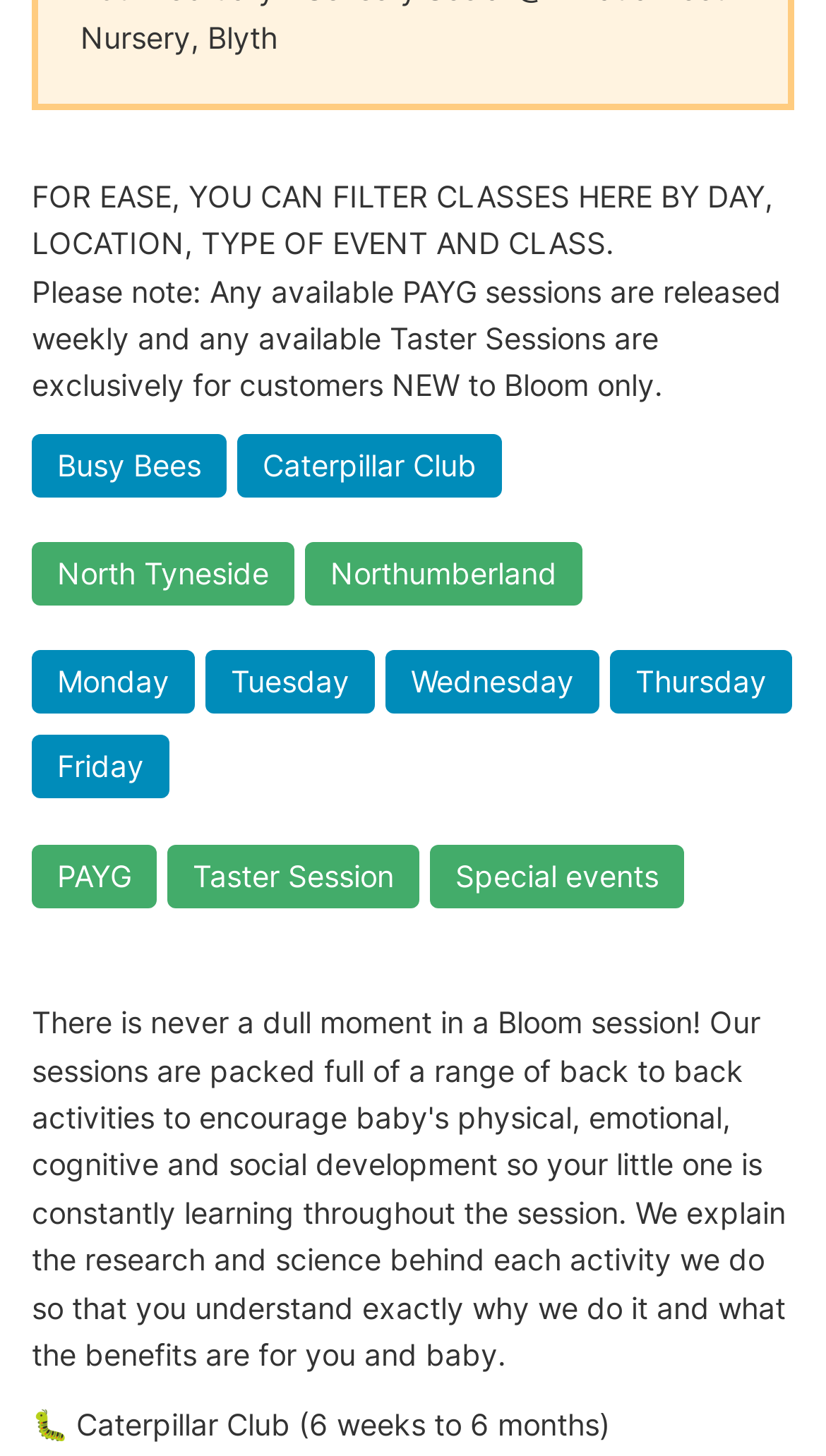Please pinpoint the bounding box coordinates for the region I should click to adhere to this instruction: "Check services in Winter Park".

None